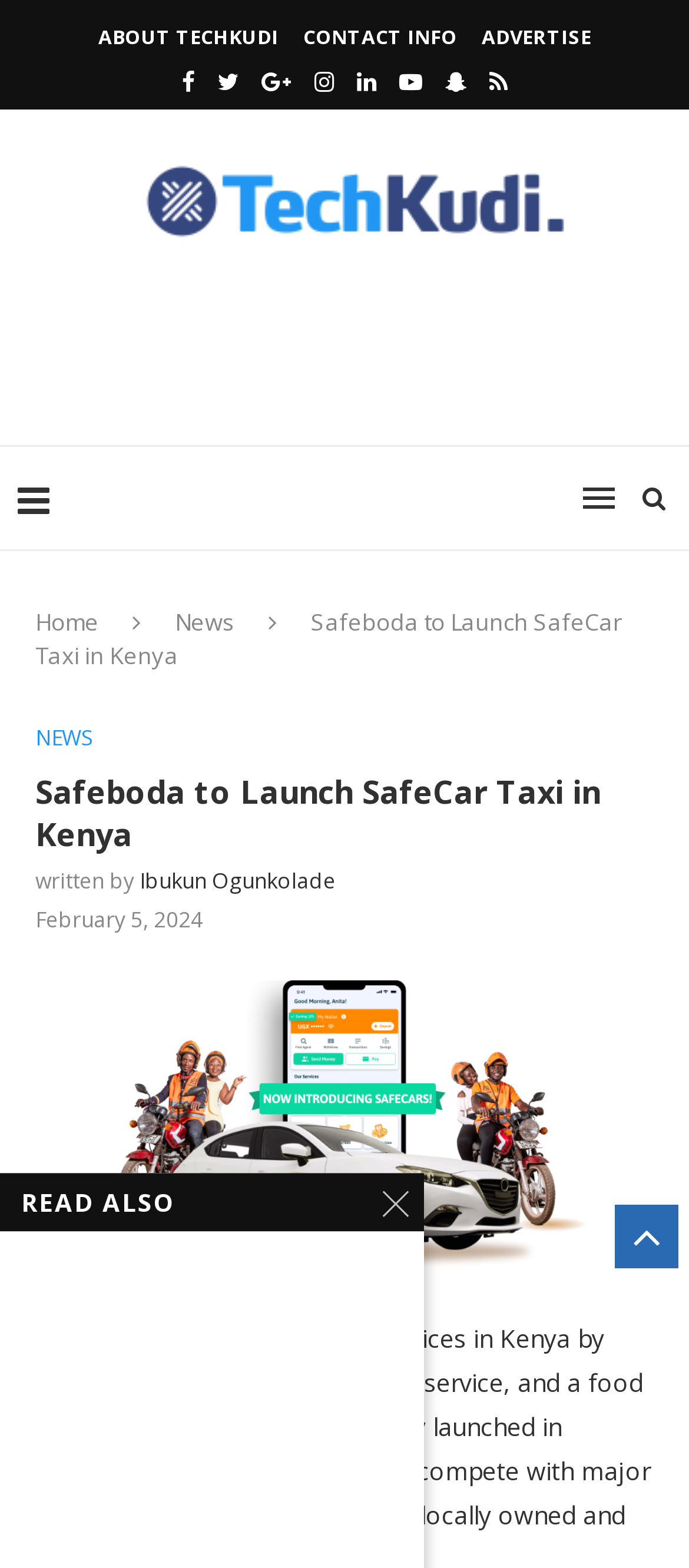Mark the bounding box of the element that matches the following description: "Contact Info".

[0.44, 0.015, 0.663, 0.032]